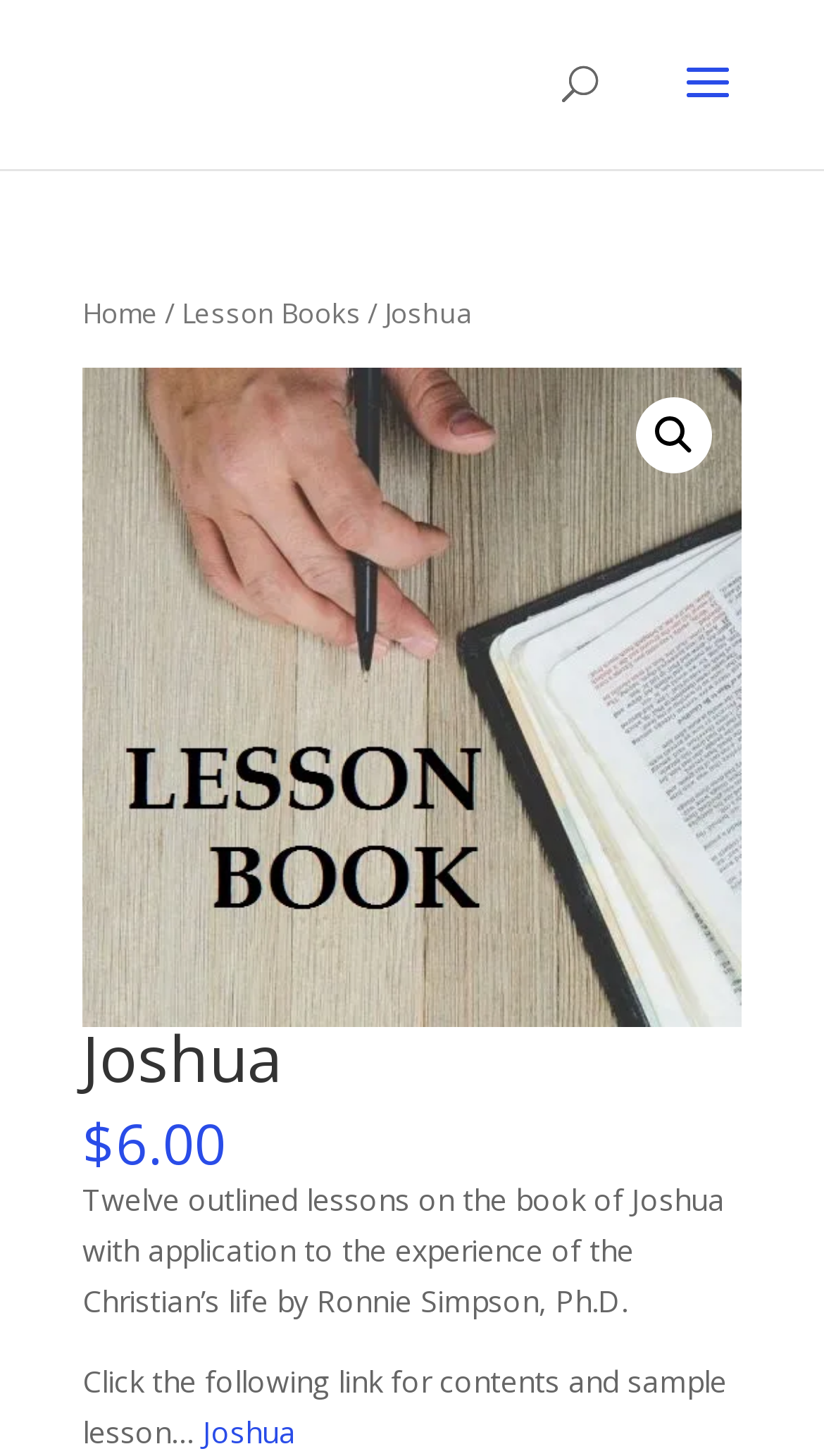What is the topic of the lesson book?
Carefully analyze the image and provide a thorough answer to the question.

The topic of the lesson book can be inferred from the heading 'Joshua' and the text that describes the book as 'Twelve outlined lessons on the book of Joshua with application to the experience of the Christian’s life'.